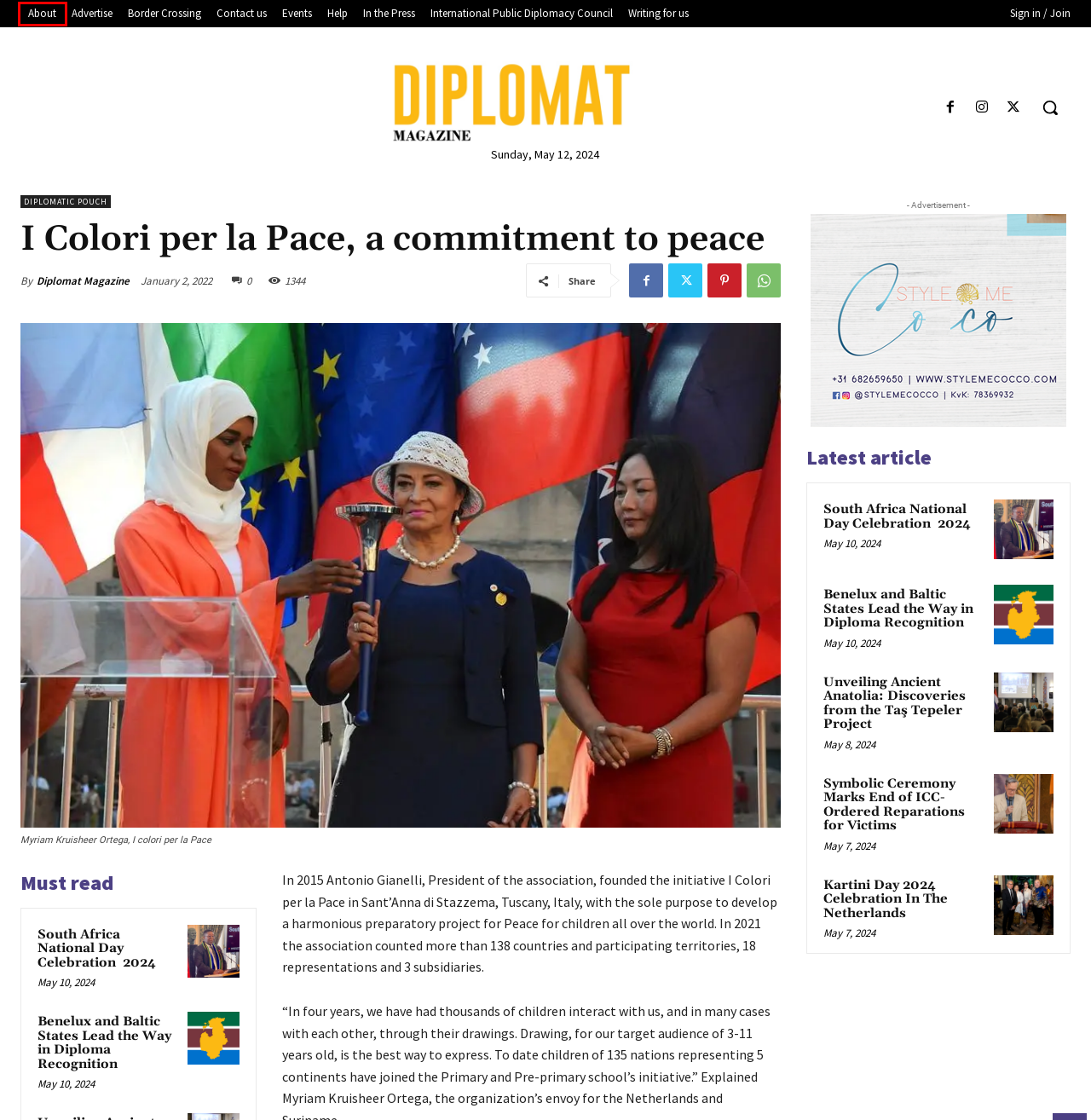You have a screenshot of a webpage with a red rectangle bounding box around an element. Identify the best matching webpage description for the new page that appears after clicking the element in the bounding box. The descriptions are:
A. Benelux and Baltic States Lead the Way in Diploma Recognition - Diplomat magazine
B. Unveiling Ancient Anatolia: Discoveries from the Taş Tepeler Project - Diplomat magazine
C. Contact us - Diplomat magazine
D. Kartini Day 2024 Celebration In The Netherlands - Diplomat magazine
E. Help - Diplomat magazine
F. Diplomat Magazine’s Events - Diplomat magazine
G. Border Crossing Archives - Diplomat magazine
H. About us - Diplomat magazine

H